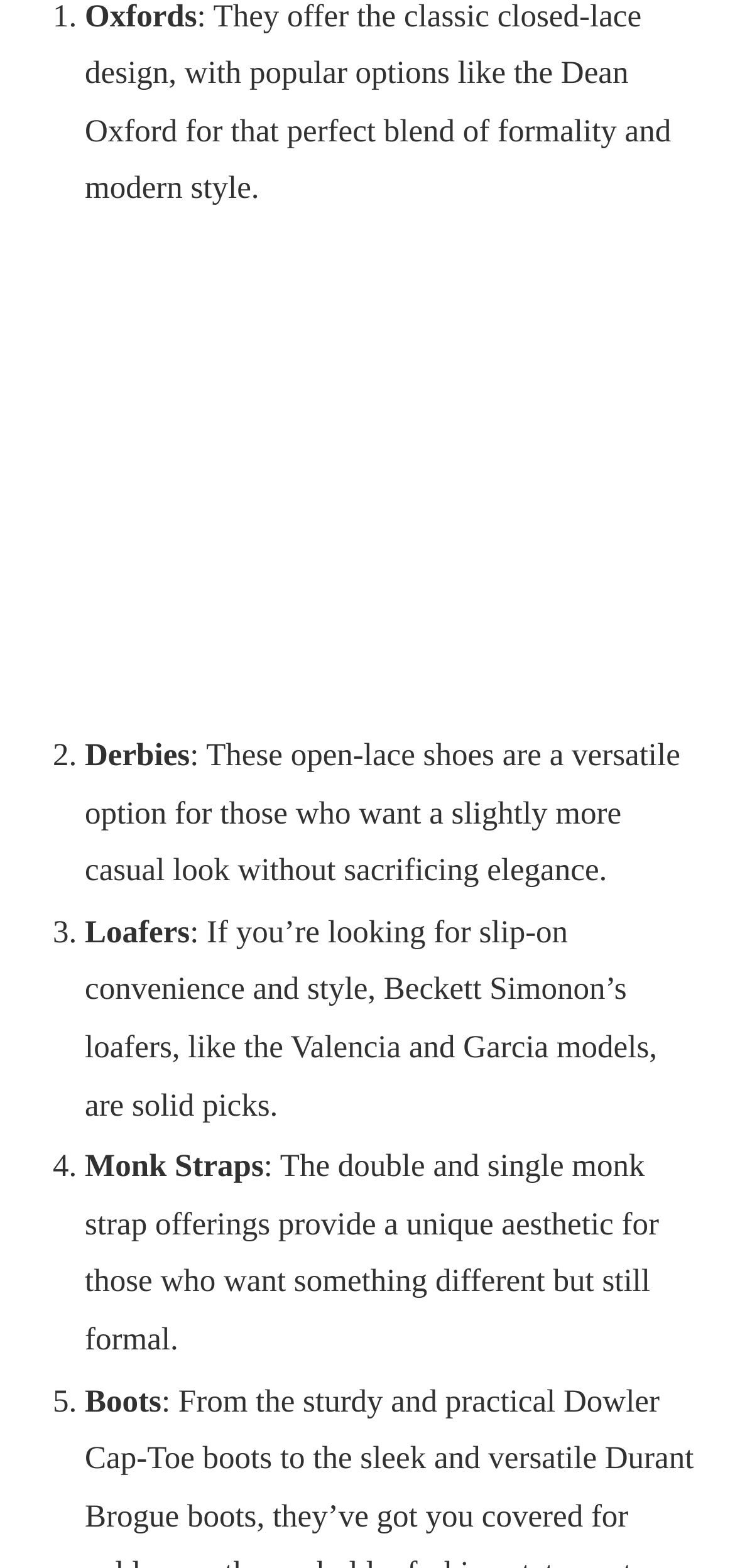How many types of shoes are listed?
Please give a detailed and elaborate answer to the question.

The webpage lists five types of shoes: Derbies, Loafers, Monk Straps, Boots, and an unmentioned first option, as indicated by the list markers '2.', '3.', '4.', and '5.'